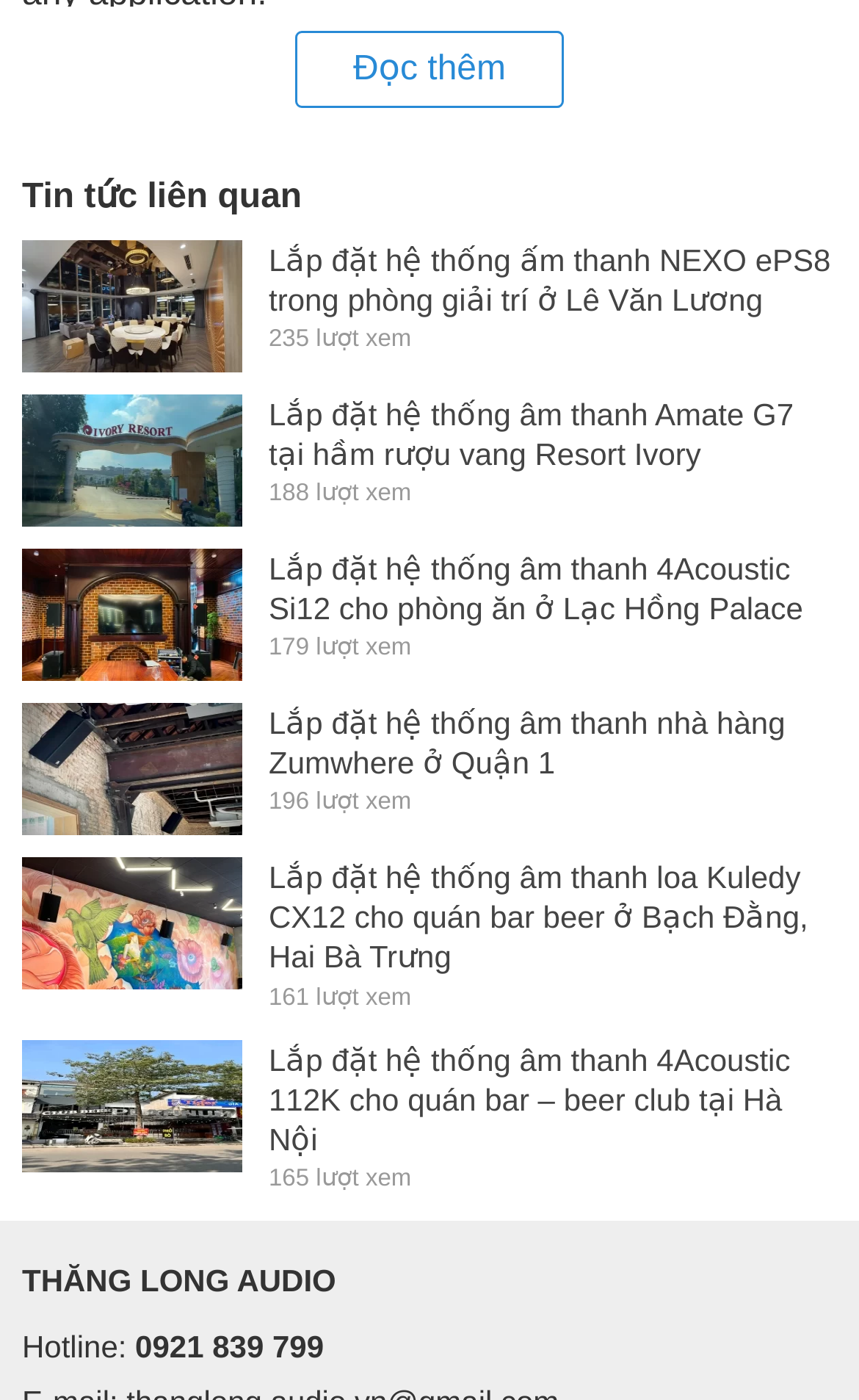What is the purpose of the webpage?
Look at the image and respond with a one-word or short-phrase answer.

Showcasing audio system installations